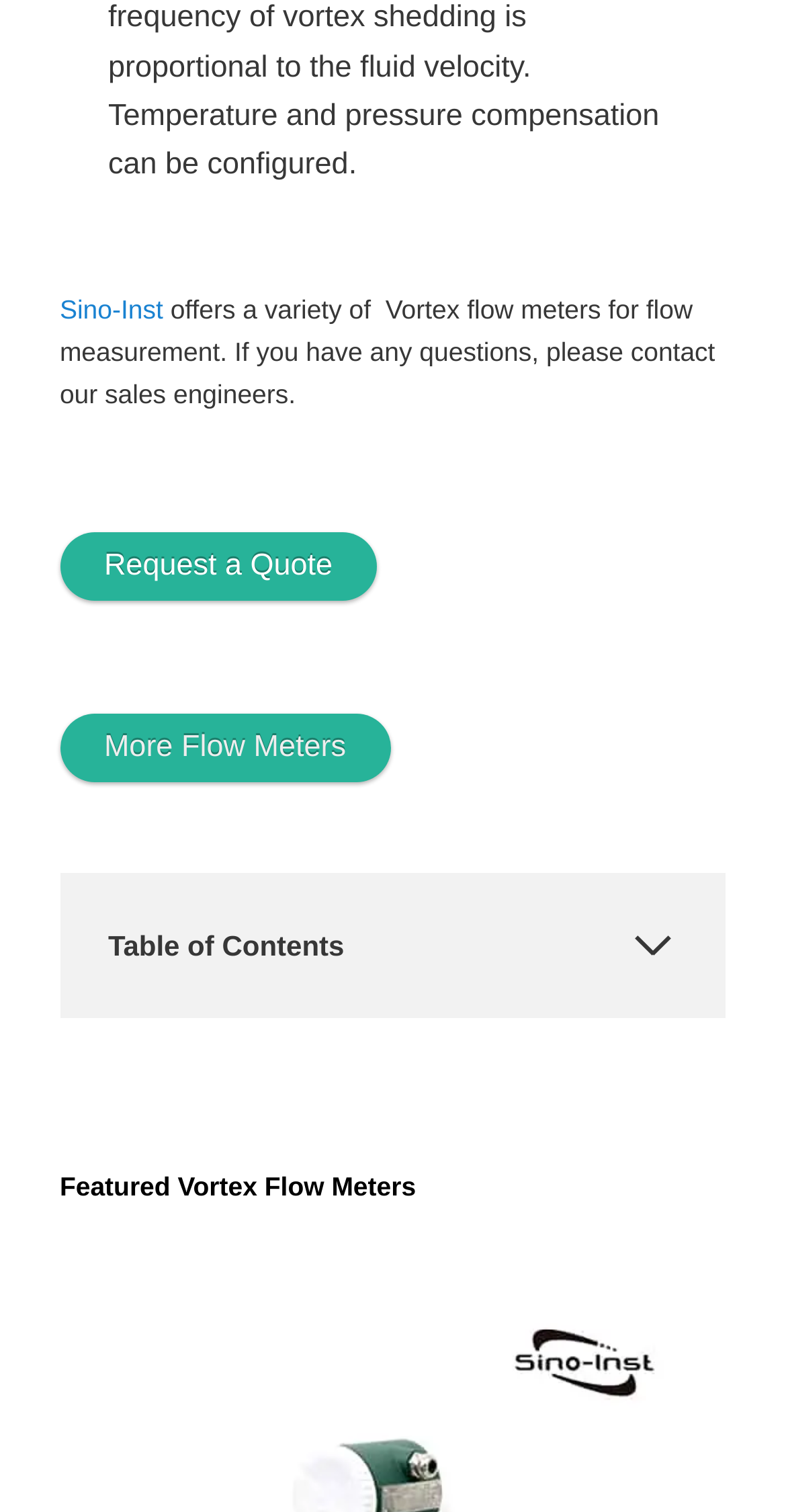Can you specify the bounding box coordinates of the area that needs to be clicked to fulfill the following instruction: "Check the university's social media on Facebook"?

None